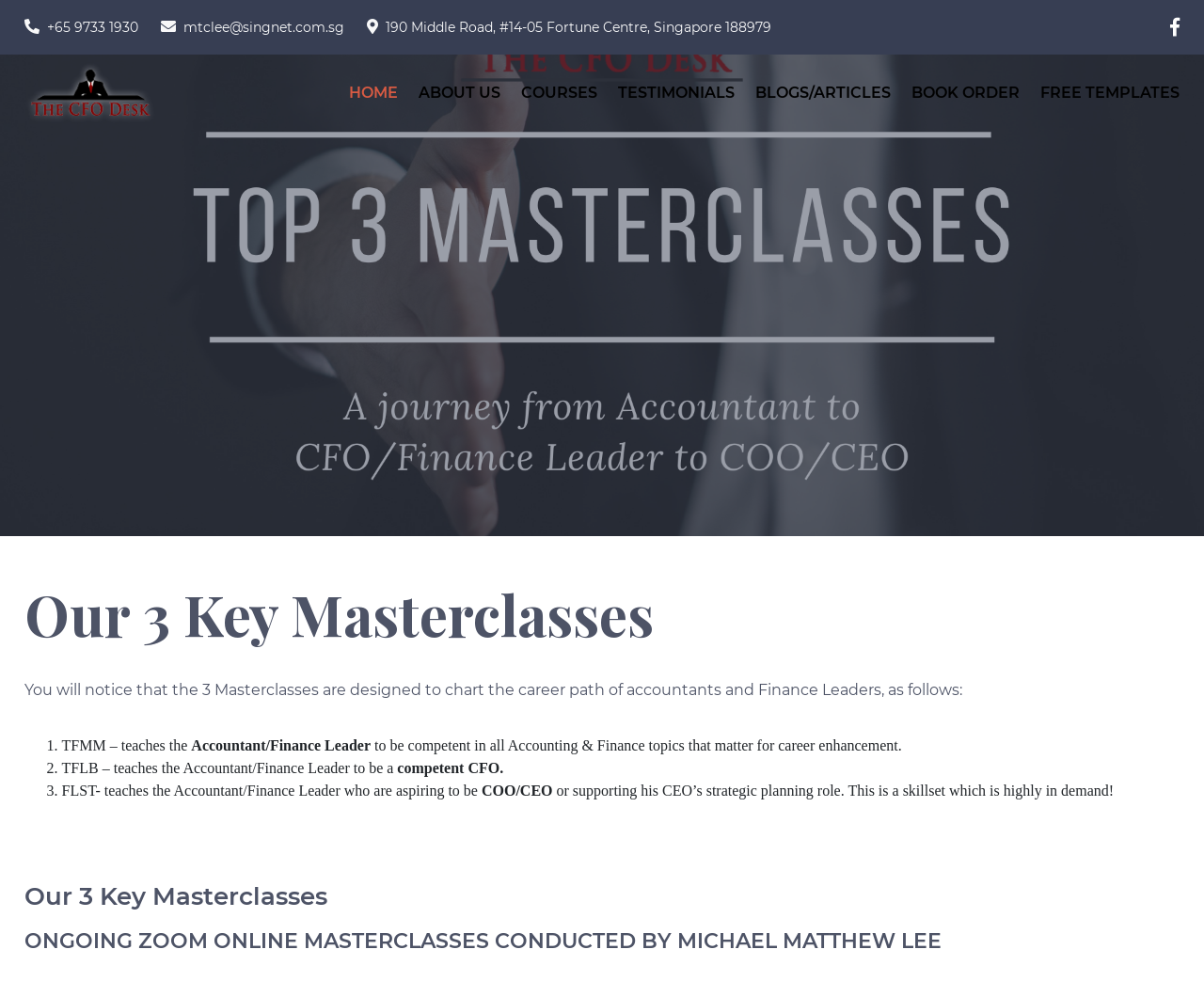What is the topic of the first masterclass?
Please ensure your answer to the question is detailed and covers all necessary aspects.

I looked at the static text elements following the first list marker, which describe the topic of the first masterclass as teaching the Accountant/Finance Leader to be competent in all Accounting & Finance topics.